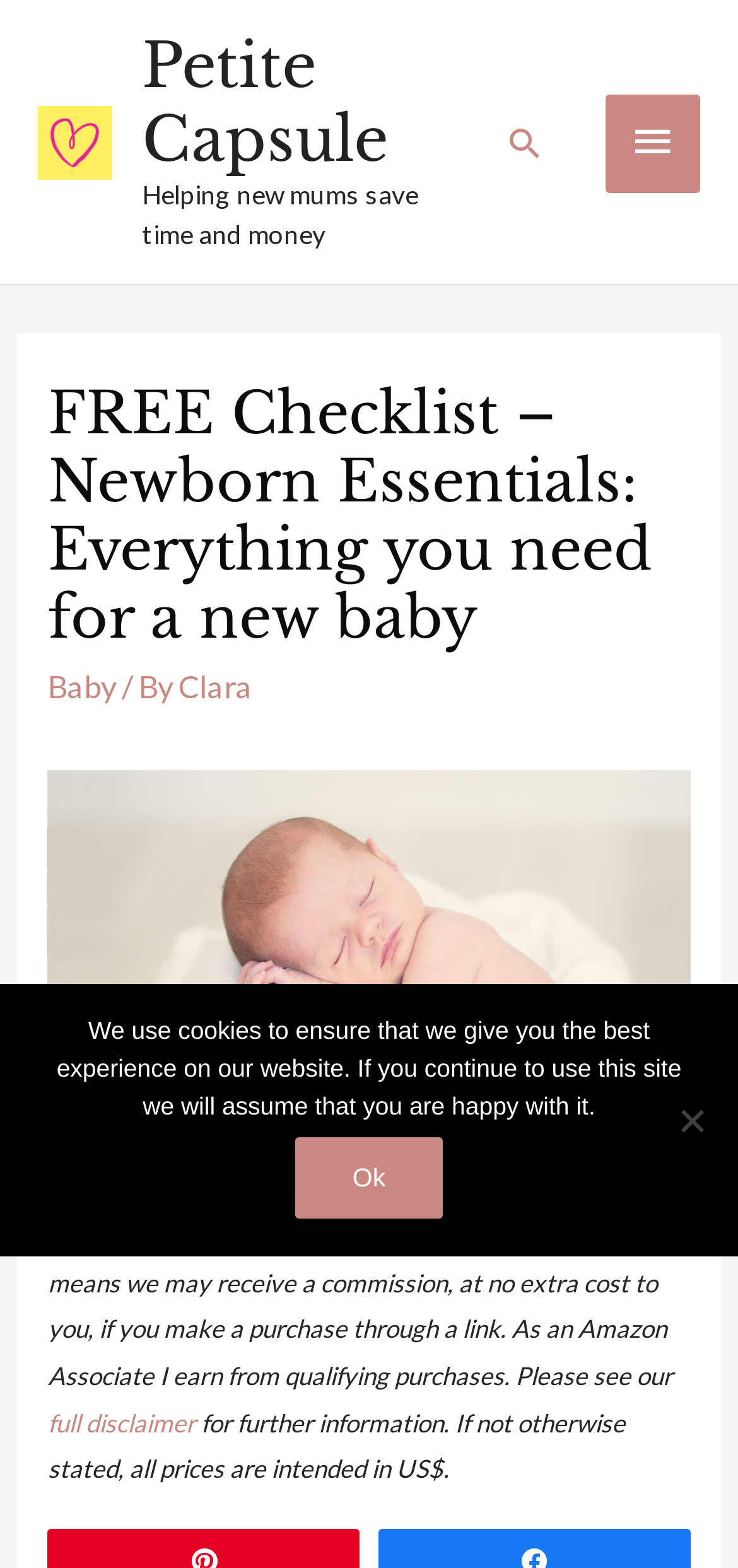Please locate the bounding box coordinates for the element that should be clicked to achieve the following instruction: "Share on Pinterest". Ensure the coordinates are given as four float numbers between 0 and 1, i.e., [left, top, right, bottom].

[0.067, 0.749, 0.485, 0.786]